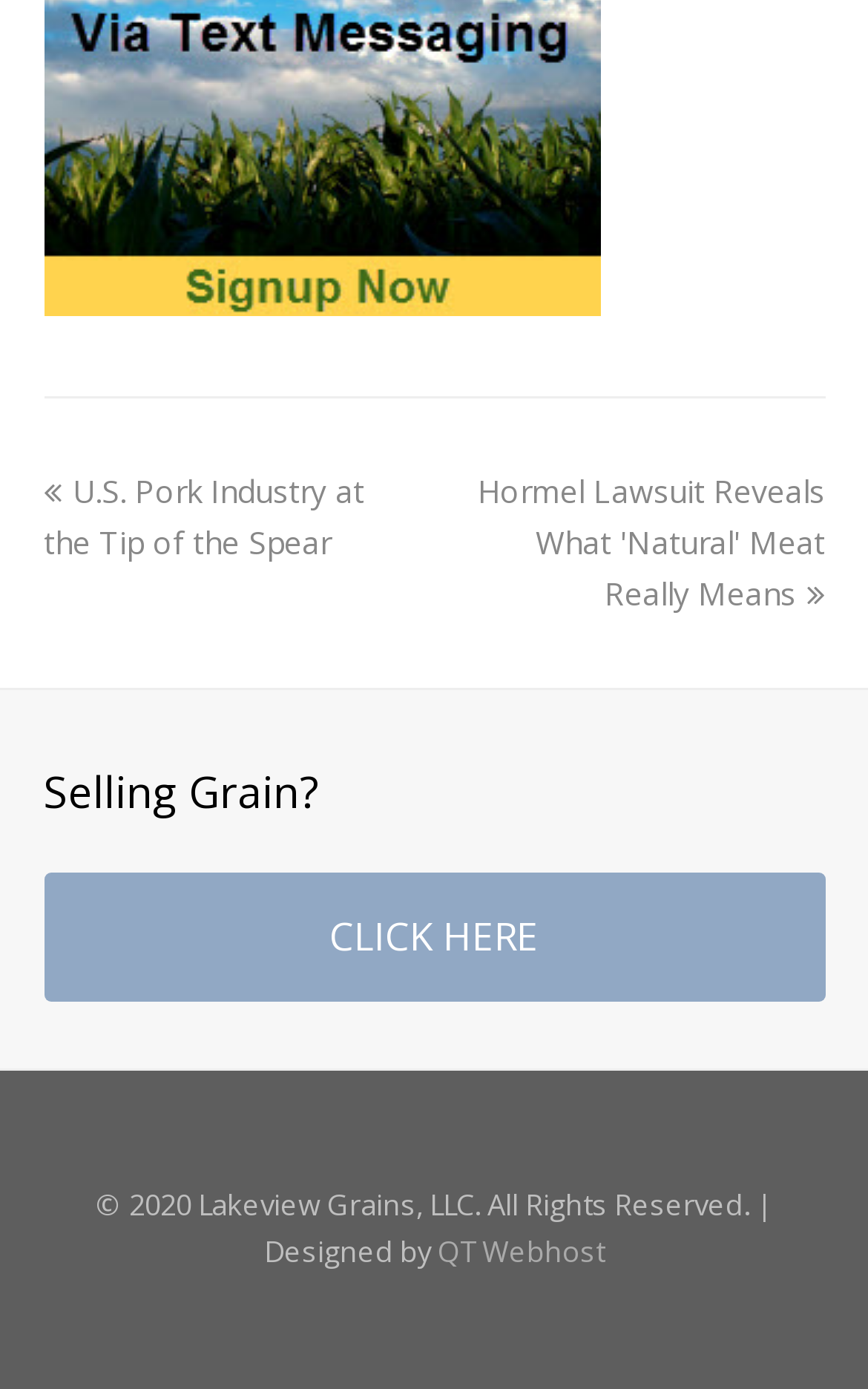Identify the bounding box coordinates for the UI element that matches this description: "QT Webhost".

[0.504, 0.887, 0.696, 0.915]